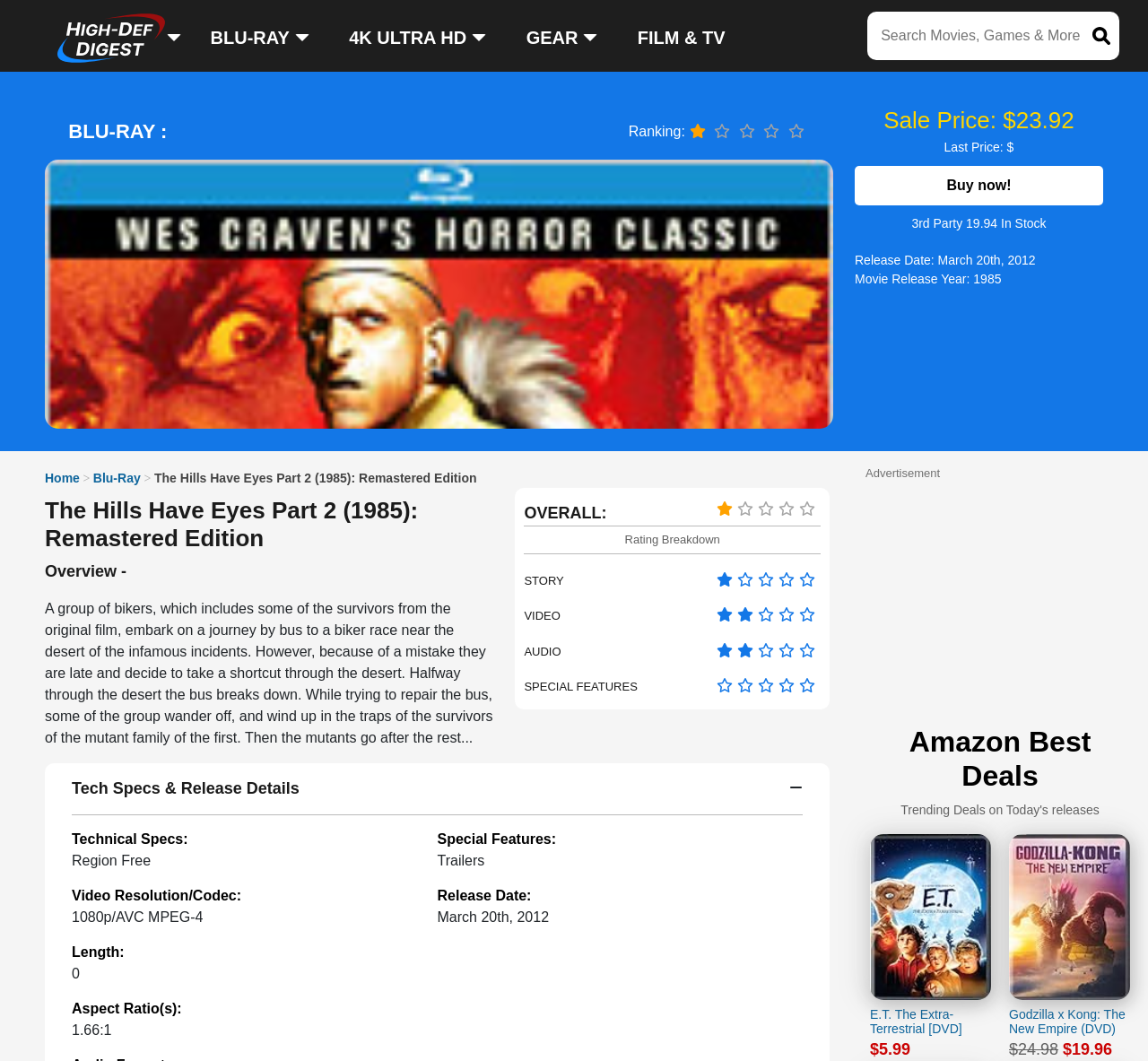Please provide a comprehensive response to the question based on the details in the image: What is the price of the Blu-ray?

I found the price of the Blu-ray by looking at the 'Sale Price' section, which is located below the 'BLU-RAY :' heading. The price is displayed as '$23.92'.